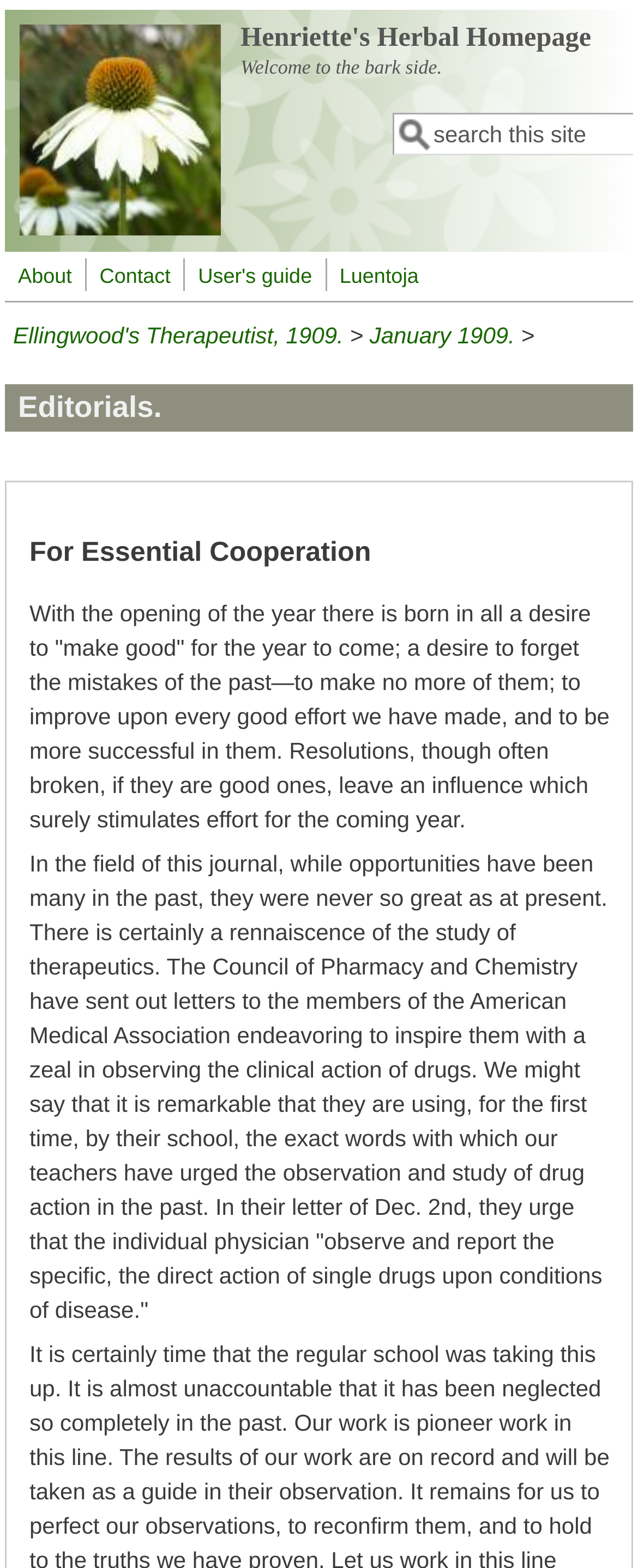Find and indicate the bounding box coordinates of the region you should select to follow the given instruction: "read 'For Essential Cooperation' editorial".

[0.046, 0.341, 0.959, 0.363]